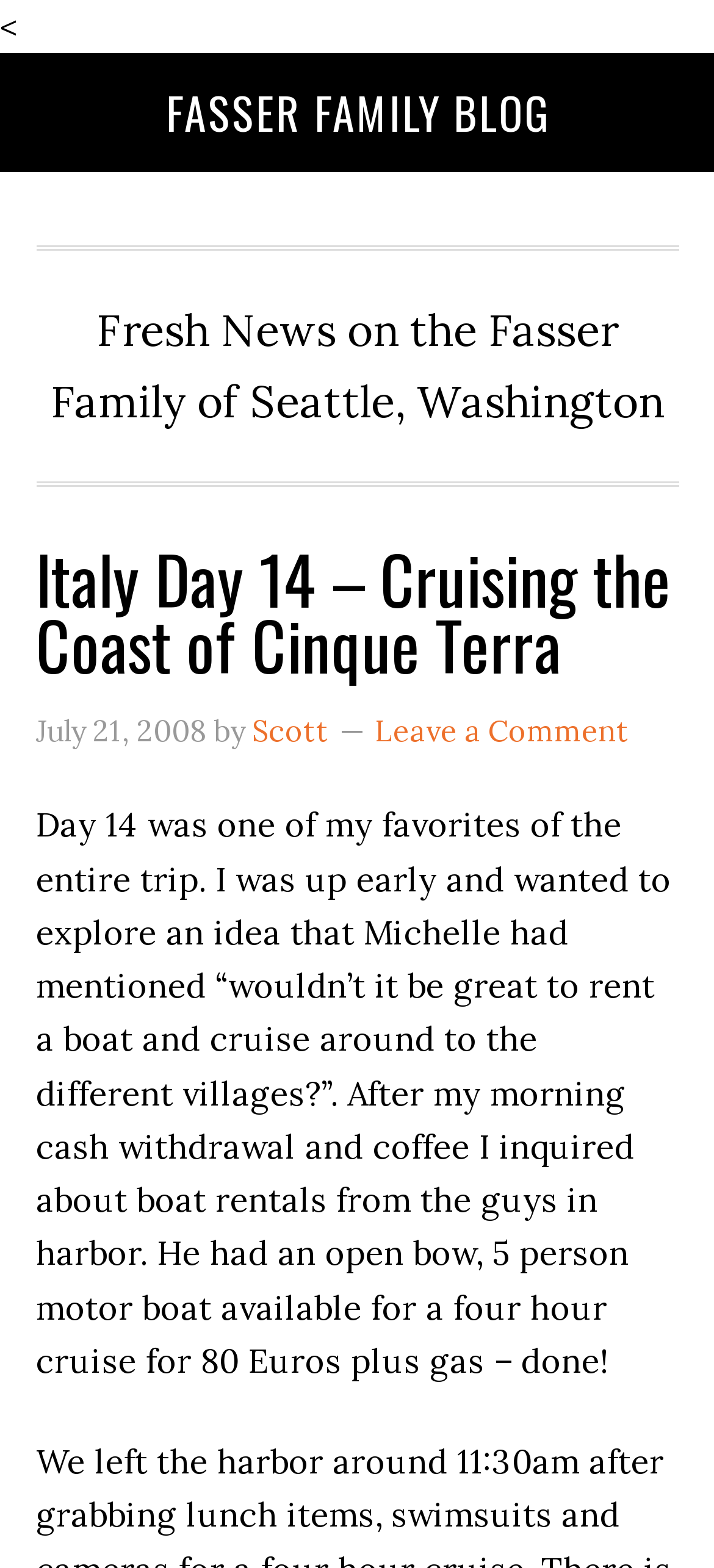What is the title of the latest article?
Give a one-word or short-phrase answer derived from the screenshot.

Italy Day 14 – Cruising the Coast of Cinque Terra